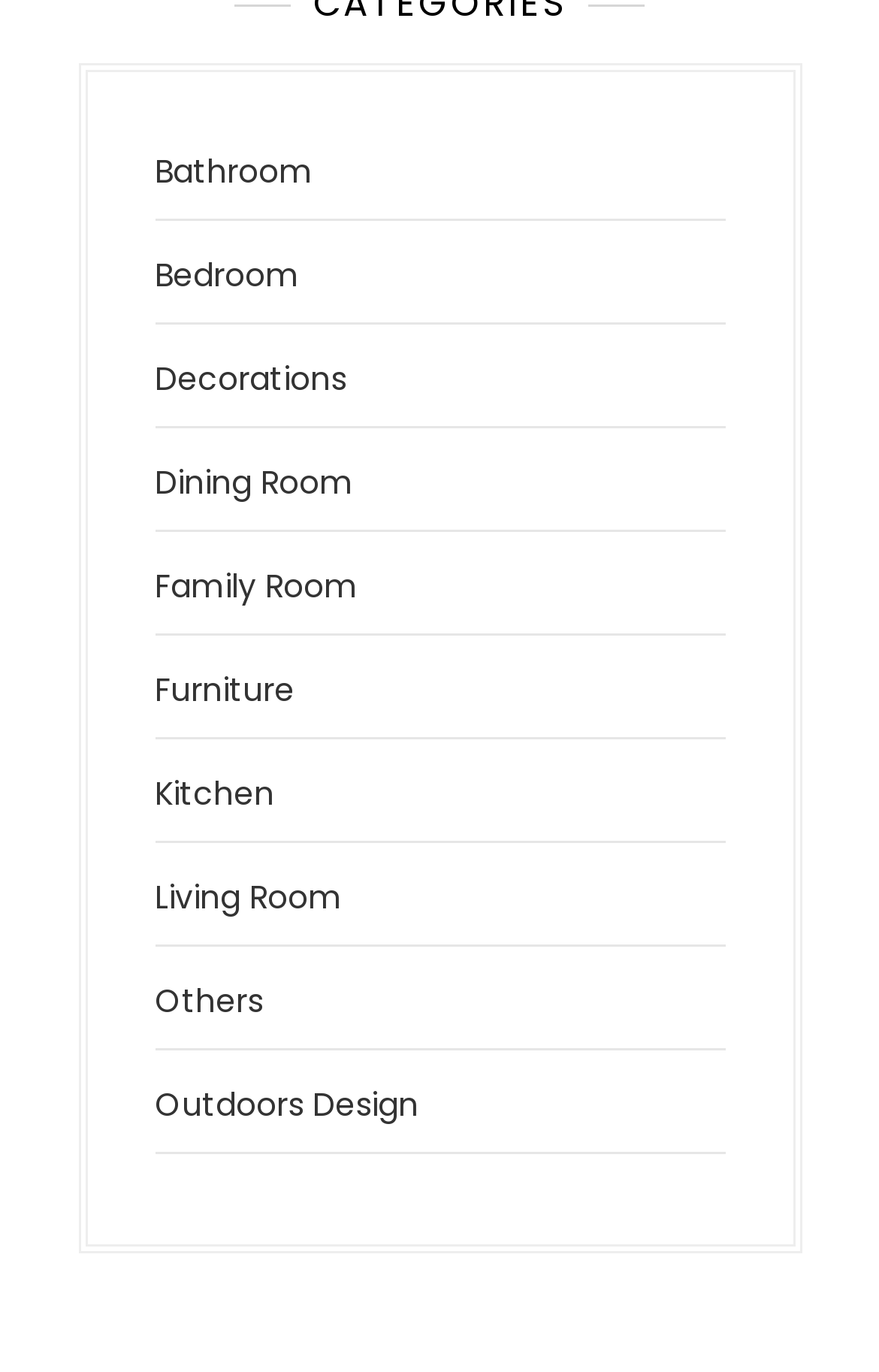Respond with a single word or phrase for the following question: 
How many room types are listed?

9